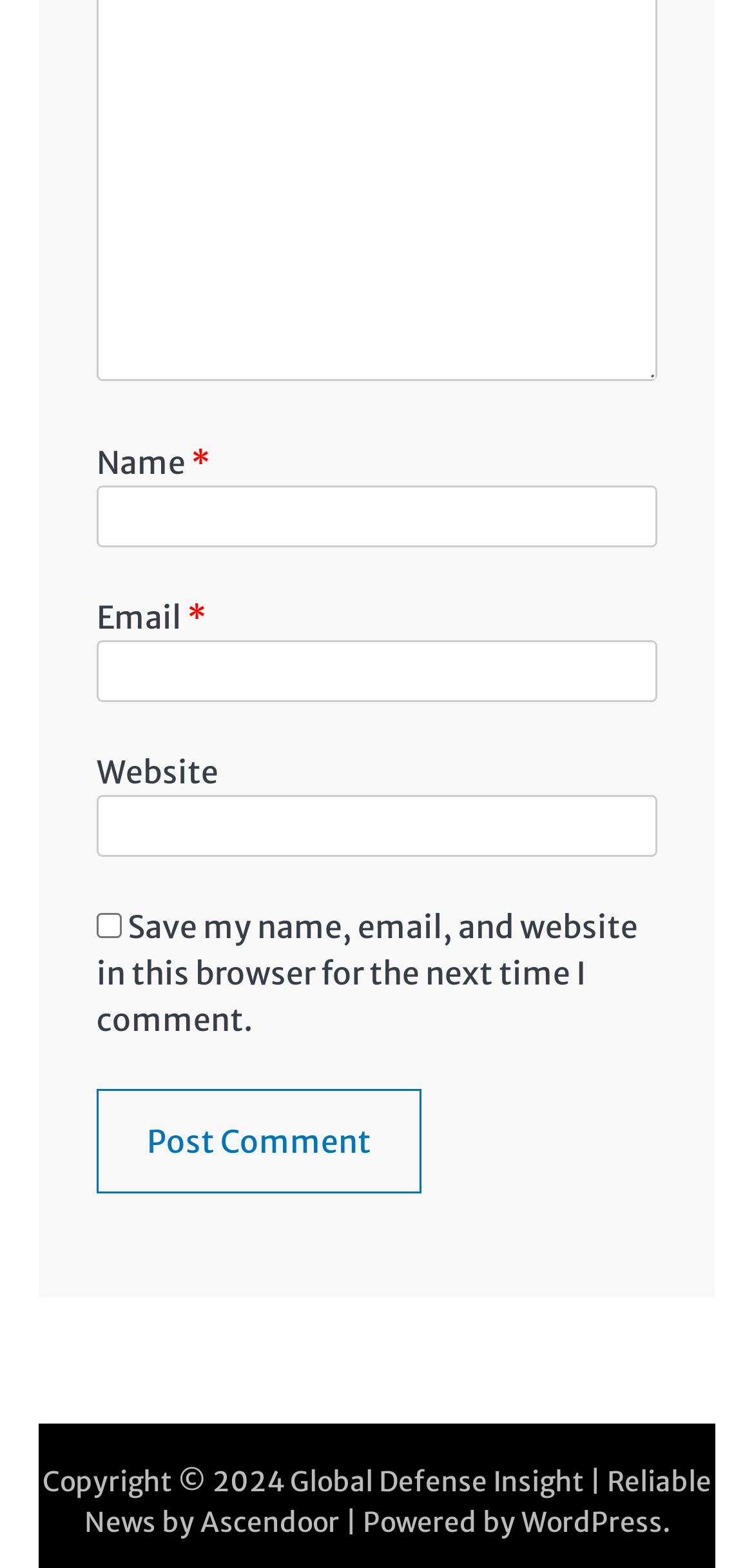Find and specify the bounding box coordinates that correspond to the clickable region for the instruction: "Enter your name".

[0.128, 0.309, 0.872, 0.349]